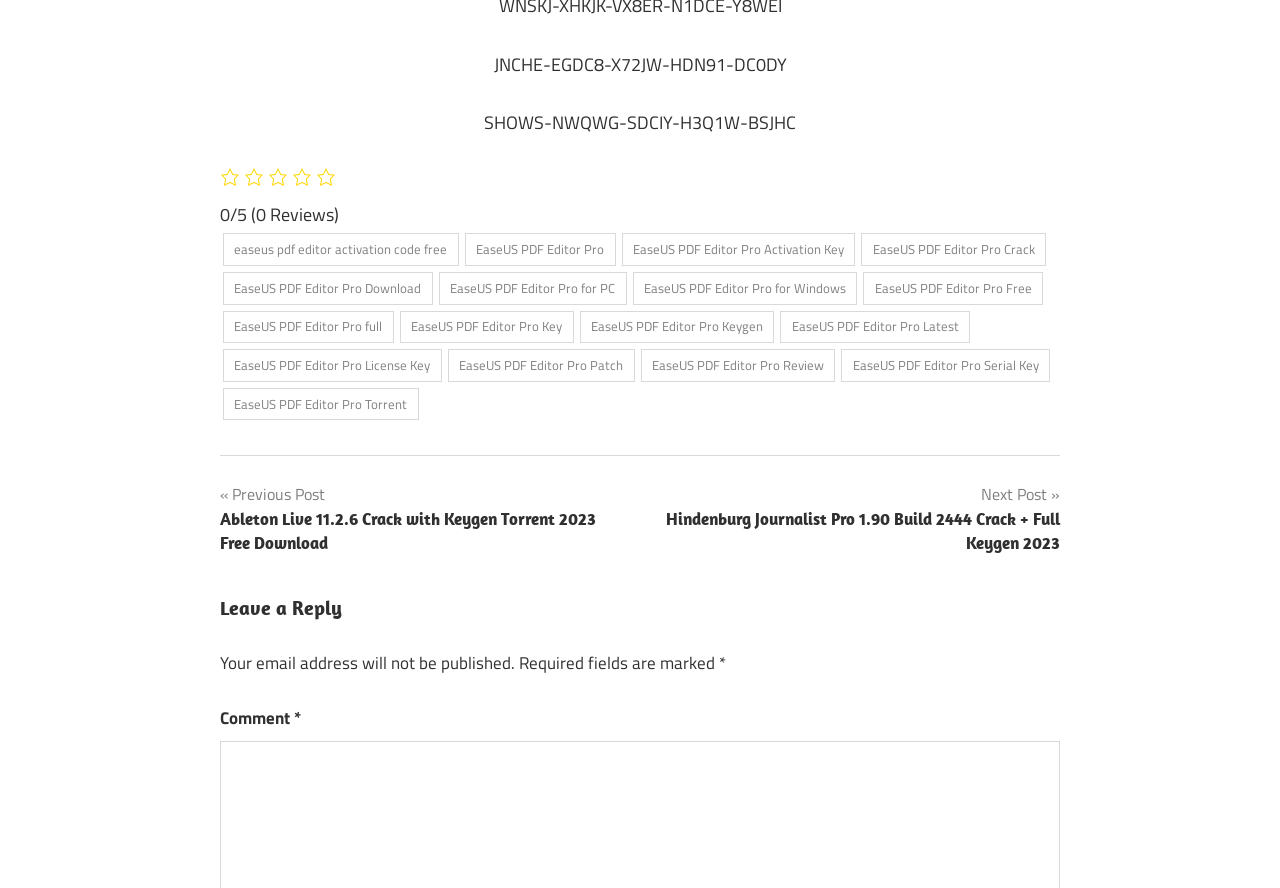Please analyze the image and give a detailed answer to the question:
What is the purpose of the 'Leave a Reply' section?

The 'Leave a Reply' section is located at the bottom of the webpage, and it allows users to comment on the post. It includes fields for email address, name, and comment, with a note that email addresses will not be published and required fields are marked with an asterisk.